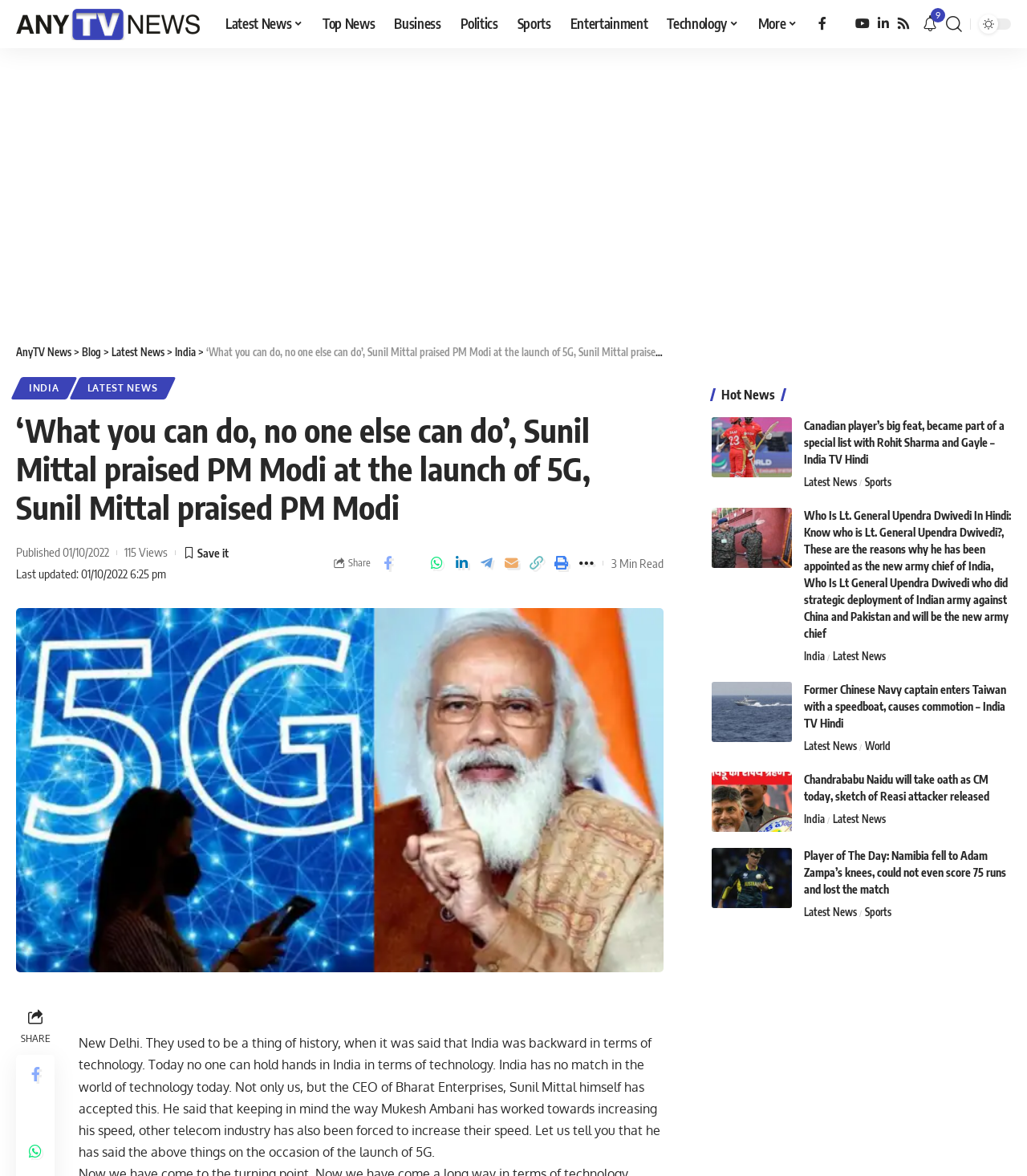Answer succinctly with a single word or phrase:
What is the name of the CEO of Bharat Enterprises mentioned in the main news article?

Sunil Mittal